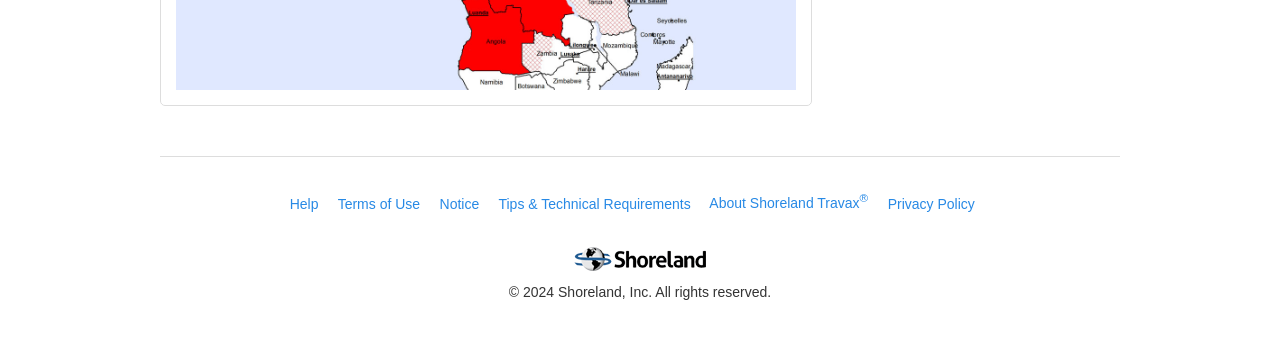What is the year of copyright mentioned?
Based on the visual details in the image, please answer the question thoroughly.

I found the year of copyright mentioned in the static text '© 2024 Shoreland, Inc.' at the bottom of the webpage.